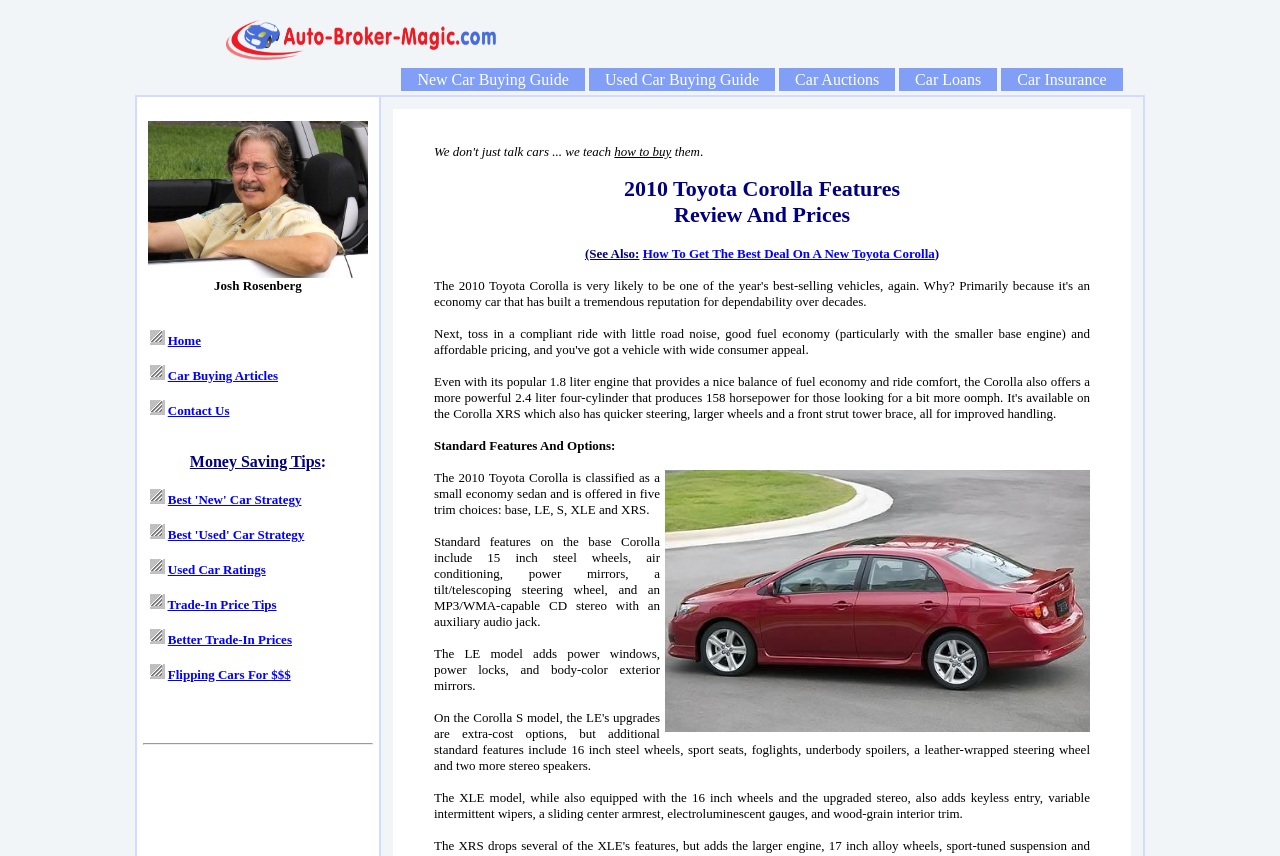Please answer the following question using a single word or phrase: 
What is the feature of the MP3/WMA-capable CD stereo?

auxiliary audio jack